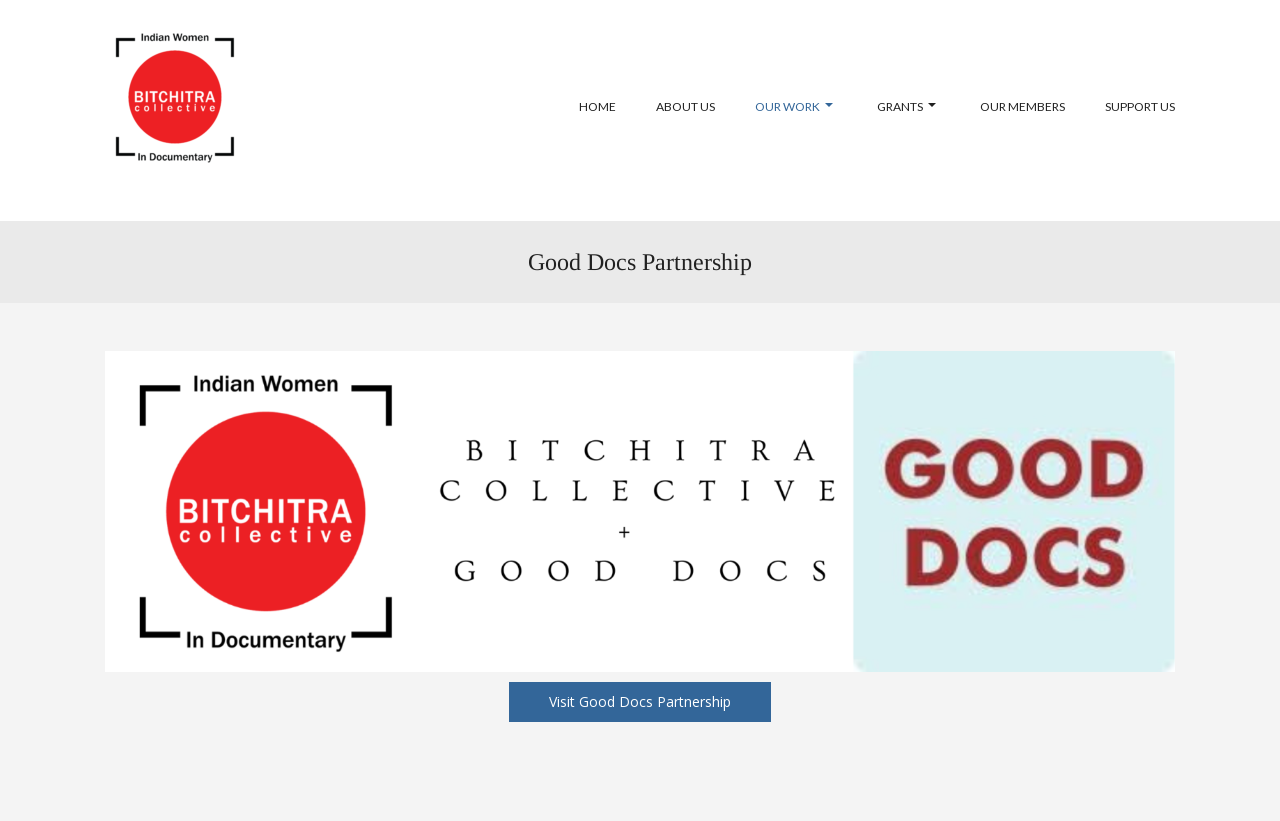Based on the element description, predict the bounding box coordinates (top-left x, top-left y, bottom-right x, bottom-right y) for the UI element in the screenshot: ABOUT US

[0.497, 0.104, 0.574, 0.157]